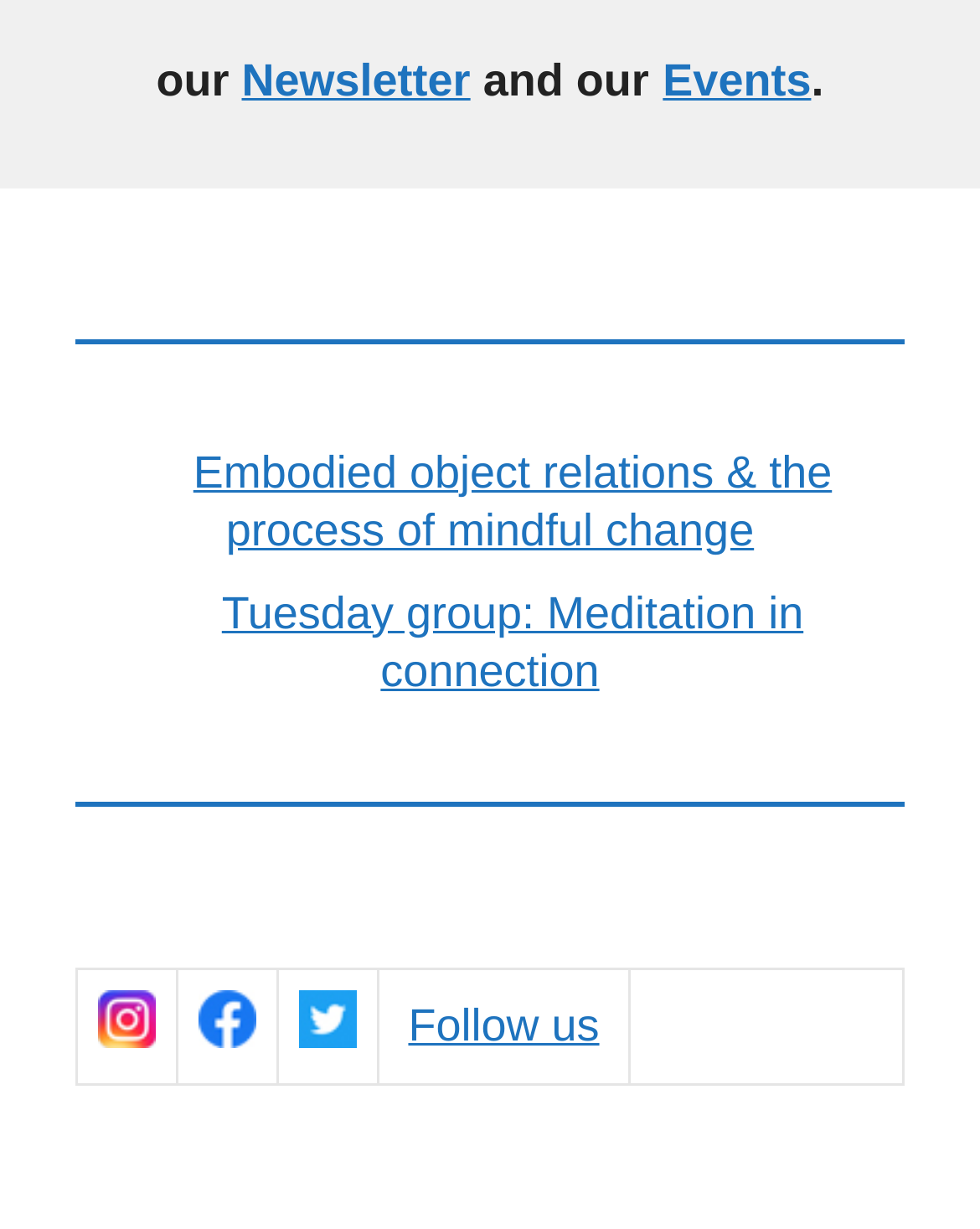Locate the bounding box coordinates of the clickable element to fulfill the following instruction: "Follow us on social media". Provide the coordinates as four float numbers between 0 and 1 in the format [left, top, right, bottom].

[0.417, 0.813, 0.612, 0.854]